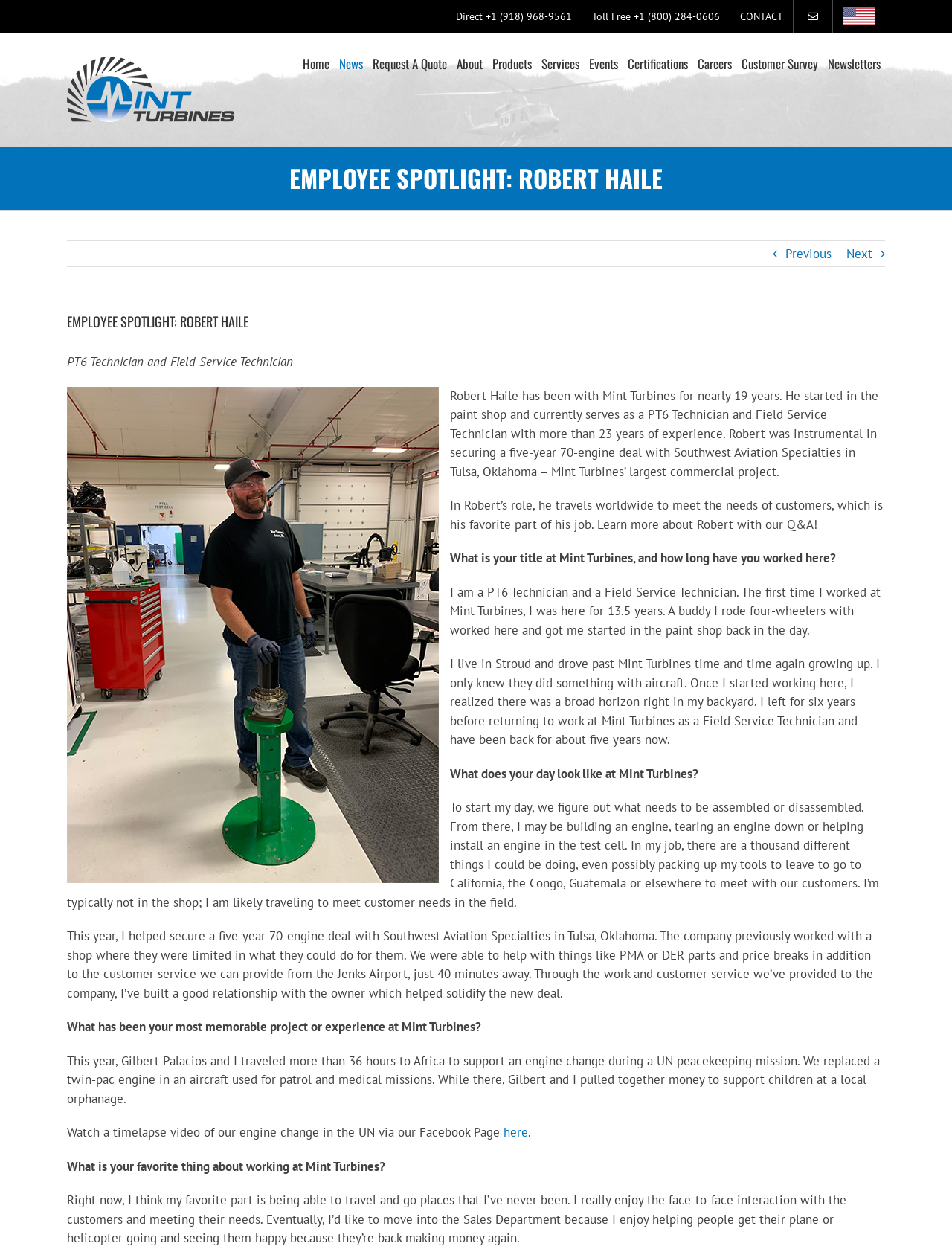What is the name of the company Robert Haile helped secure a five-year deal with?
Give a one-word or short-phrase answer derived from the screenshot.

Southwest Aviation Specialties